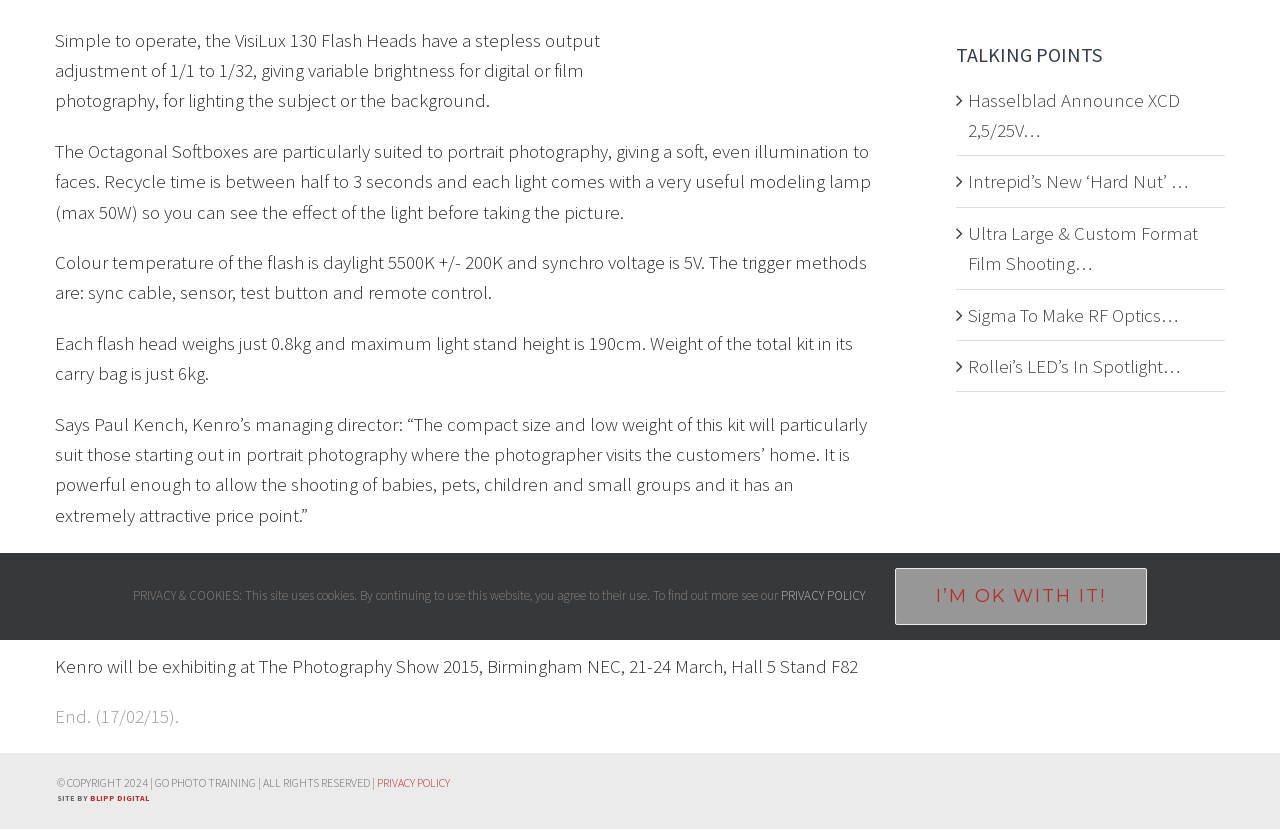Find the bounding box of the UI element described as follows: "BLIPP DIGITAL".

[0.07, 0.956, 0.116, 0.969]